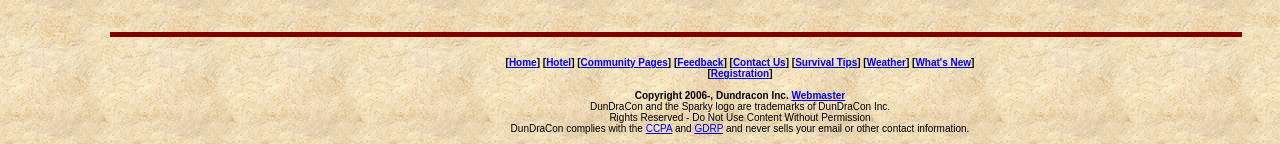Analyze the image and answer the question with as much detail as possible: 
What is the trademark information mentioned?

I found a StaticText element mentioning that 'DunDraCon and the Sparky logo are trademarks of DunDraCon Inc.'. This suggests that the webpage is associated with the DunDraCon trademark, which includes the Sparky logo.